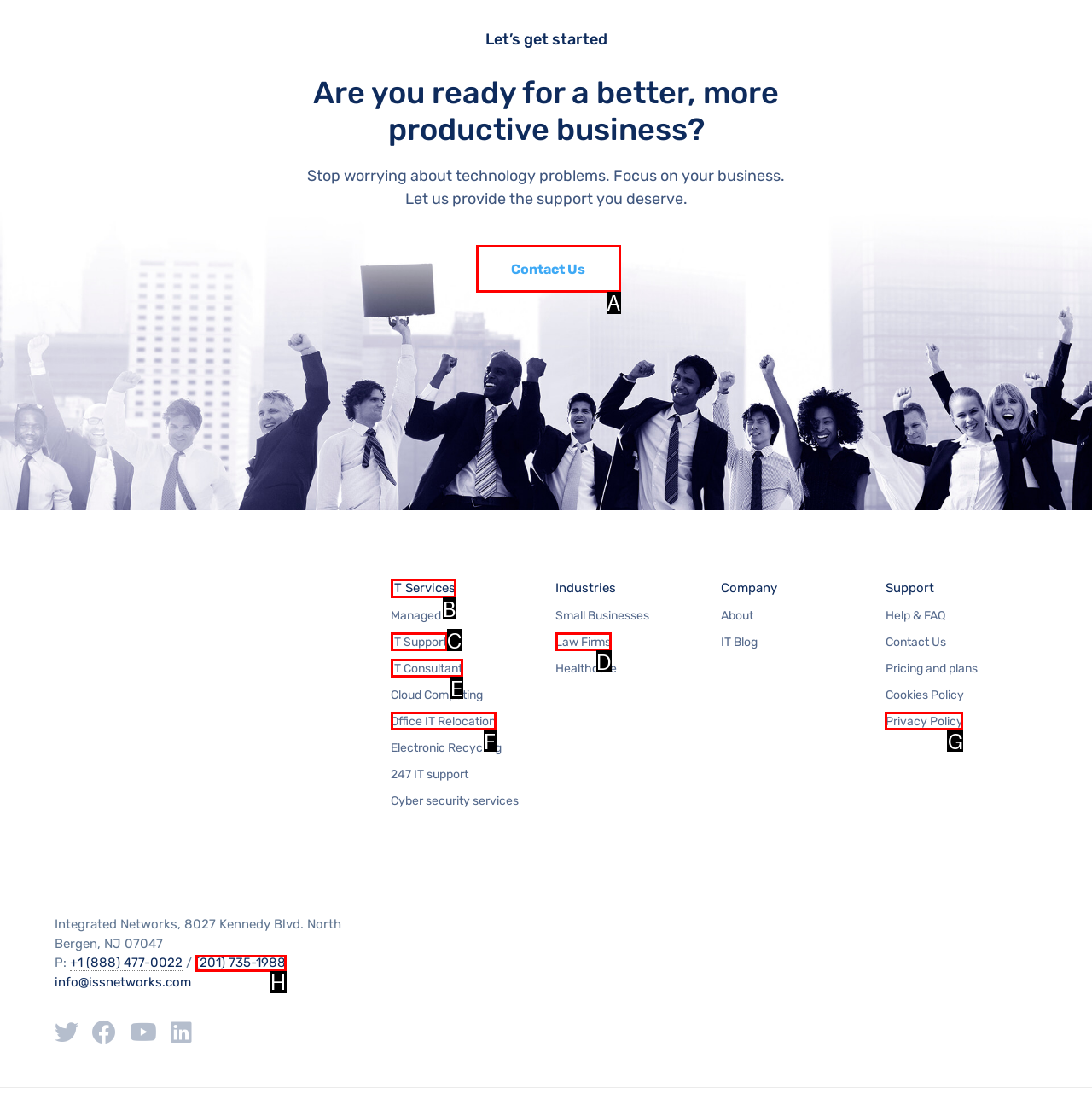Decide which UI element to click to accomplish the task: Click Contact Us
Respond with the corresponding option letter.

A